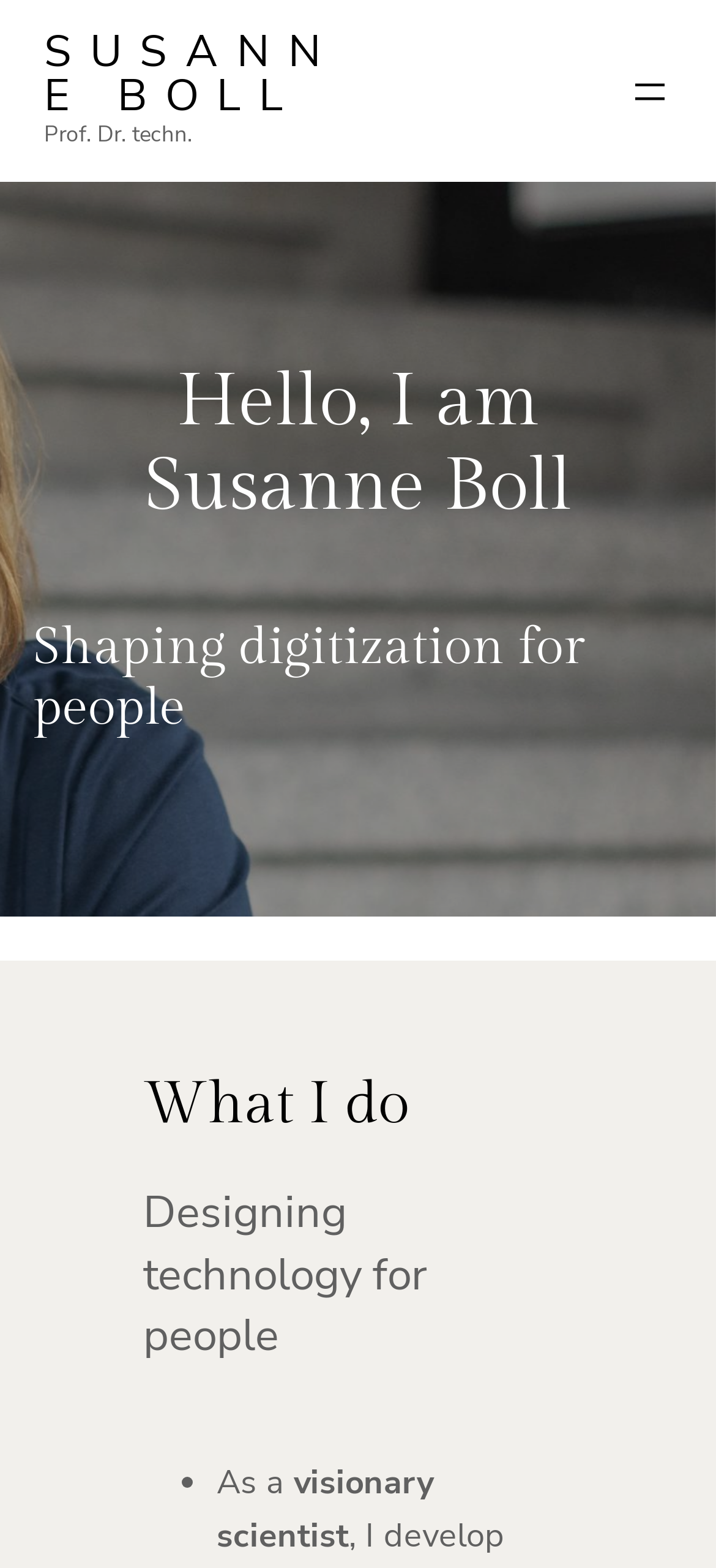Construct a comprehensive description capturing every detail on the webpage.

The webpage is about Susanne Boll, a professor with a doctorate in technology. At the top, there is a large heading with her name, "SUSANNE BOLL", which is also a link. Below her name, her title "Prof. Dr. techn." is displayed. 

To the right of her name, there is a navigation menu labeled "Header-Navigation" with a button to open a menu. Above the navigation menu, there is a large image that spans the entire width of the page.

Below the image, there is a heading that reads "Hello, I am Susanne Boll". Further down, there is another heading that says "Shaping digitization for people". 

In the lower half of the page, there is a section with a heading "What I do". Below this heading, there is a paragraph of text that describes her work, "Designing technology for people". This is followed by a list with a single item, "• As a visionary scientist".